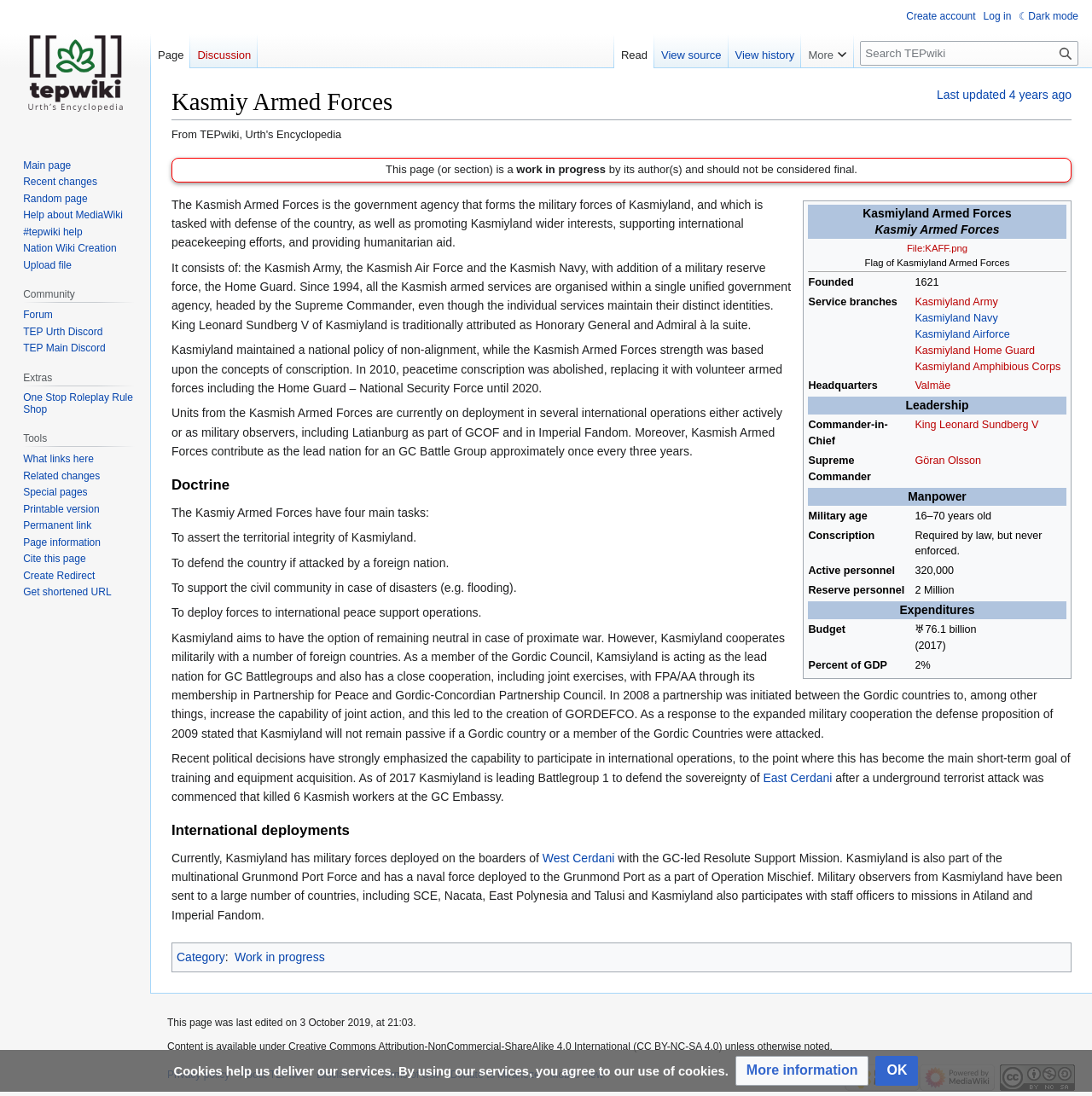Please extract the title of the webpage.

Kasmiy Armed Forces